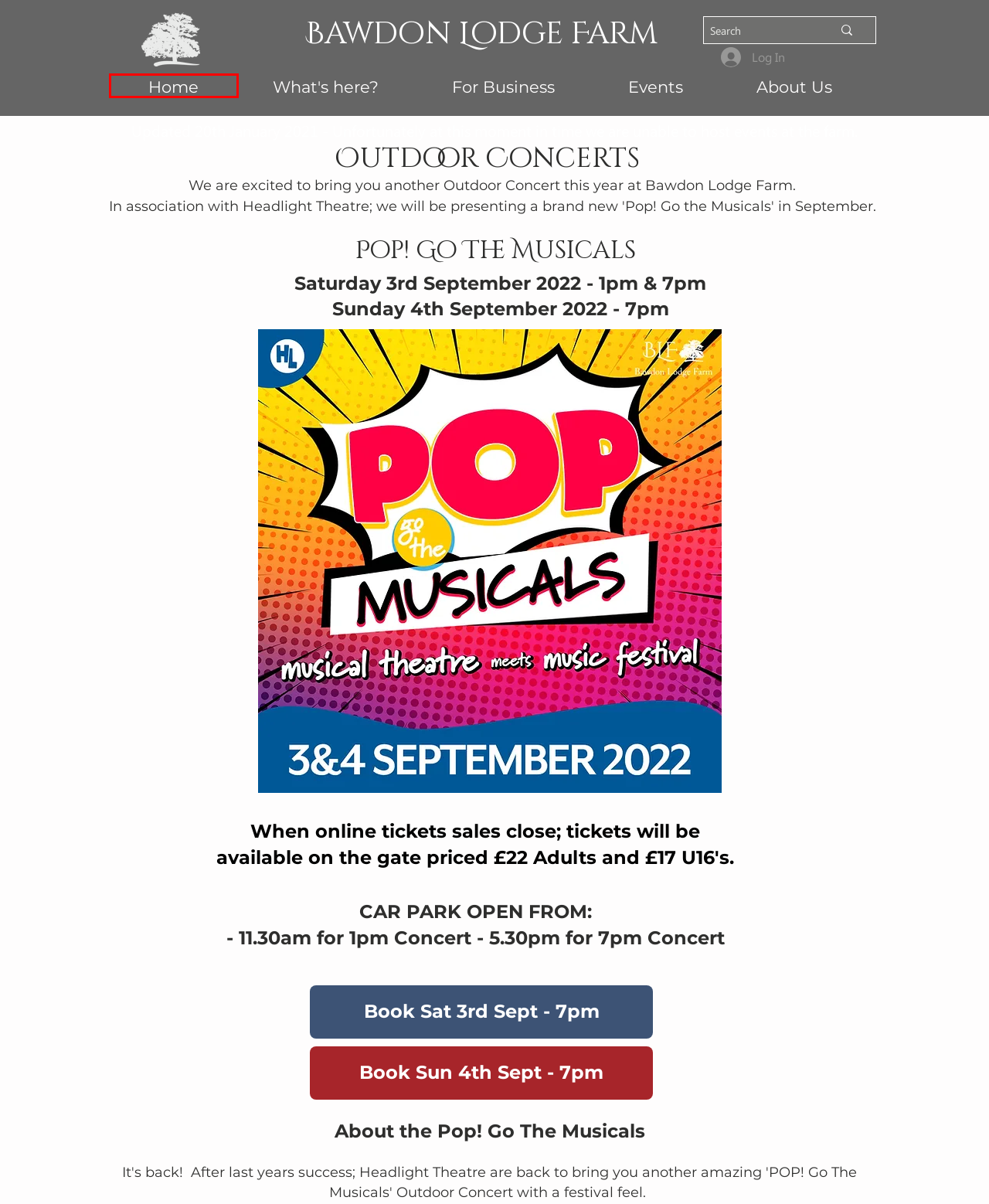You are provided a screenshot of a webpage featuring a red bounding box around a UI element. Choose the webpage description that most accurately represents the new webpage after clicking the element within the red bounding box. Here are the candidates:
A. Pop! Go The Musicals - Outdoor Concert. Sun 4th Sept 7pm (Car Park 5.30pm) | bawdonlodgefarm
B. About us | Bawdon Lodge Farm
C. Subscribe for updates at Bawdon Lodge Farm
D. Privacy Policy
E. Pop! Go The Musicals - Outdoor Concert. Sat 3rd Sept 7pm (Car Park 5.30pm)  | bawdonlodgefarm
F. Events at Bawdon Lodge Farm, Leicestershire
G. Terms and Conditions
H. Bawdon Lodge Farm | Gift Shop | Coffee Shop | Events | National Forest

H